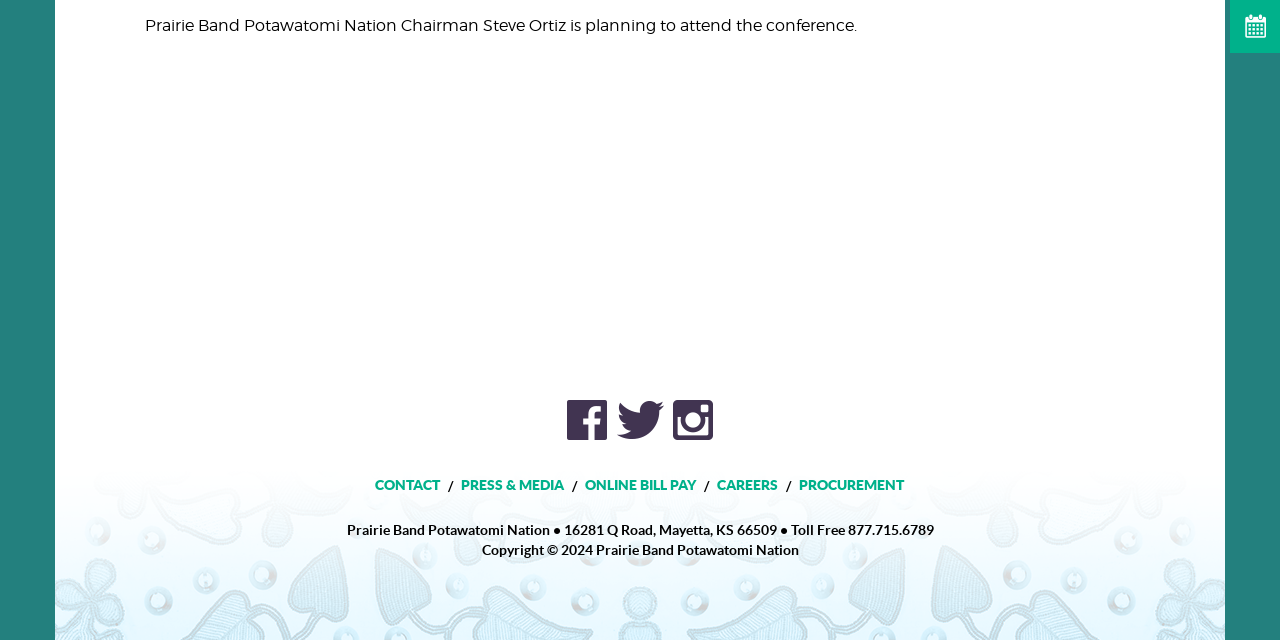For the given element description Press & Media, determine the bounding box coordinates of the UI element. The coordinates should follow the format (top-left x, top-left y, bottom-right x, bottom-right y) and be within the range of 0 to 1.

[0.36, 0.745, 0.441, 0.77]